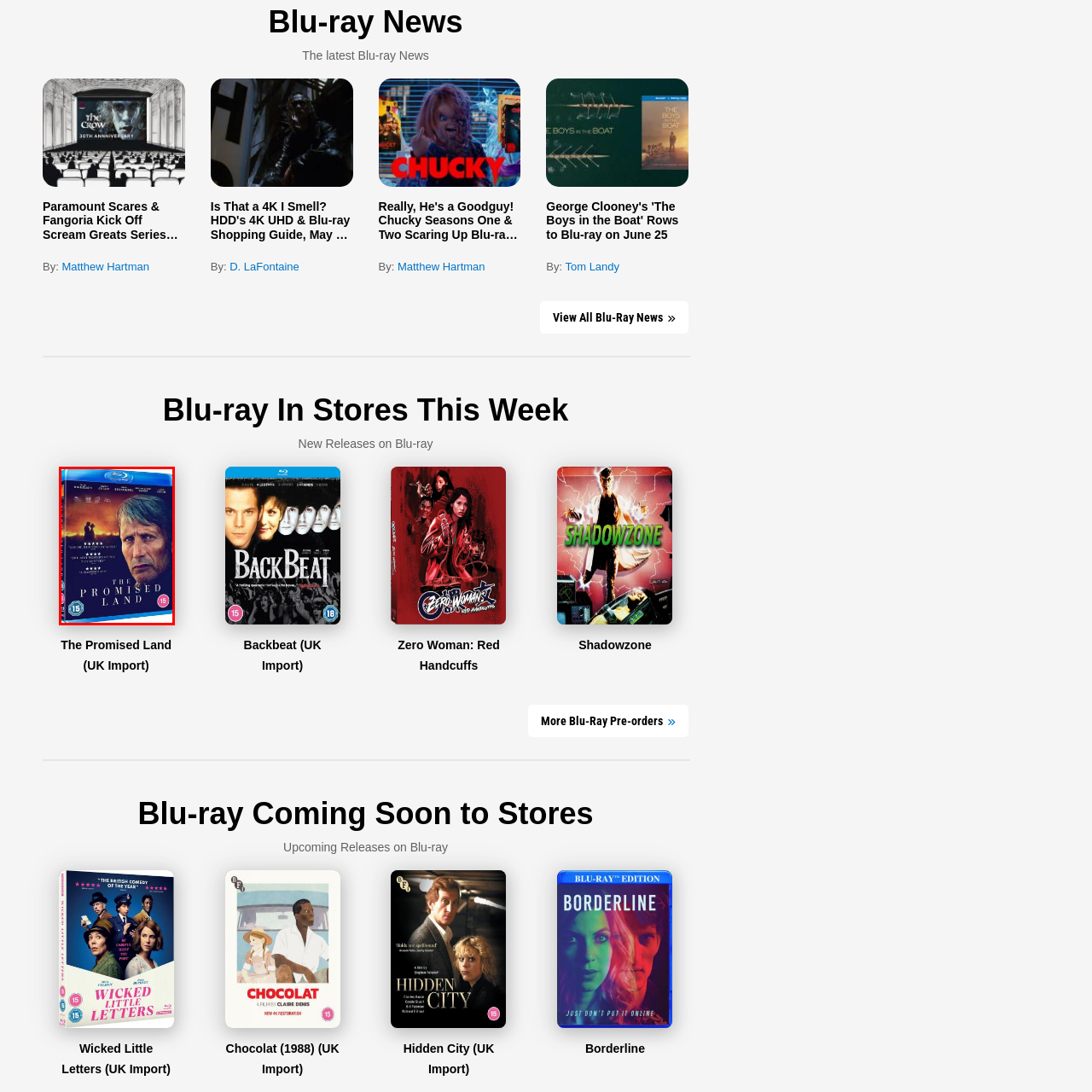Provide a comprehensive description of the image located within the red boundary.

The image showcases the Blu-ray cover for "The Promised Land," featuring a prominent portrayal of lead actor Mads Mikkelsen. His intense expression captures the film's dramatic essence, set against a backdrop of a desolate landscape illuminated by a vivid sky. The design highlights key promotional elements, including notable reviews displayed in the upper portion of the cover that commend the film as "A Masterpiece" and "The Best Yet from this Director." The cover also prominently features the film's title, "THE PROMISED LAND," alongside the film's age rating of 15. This British import Blu-ray promises viewers an engaging cinematic experience, emphasizing its critical acclaim and compelling narrative.